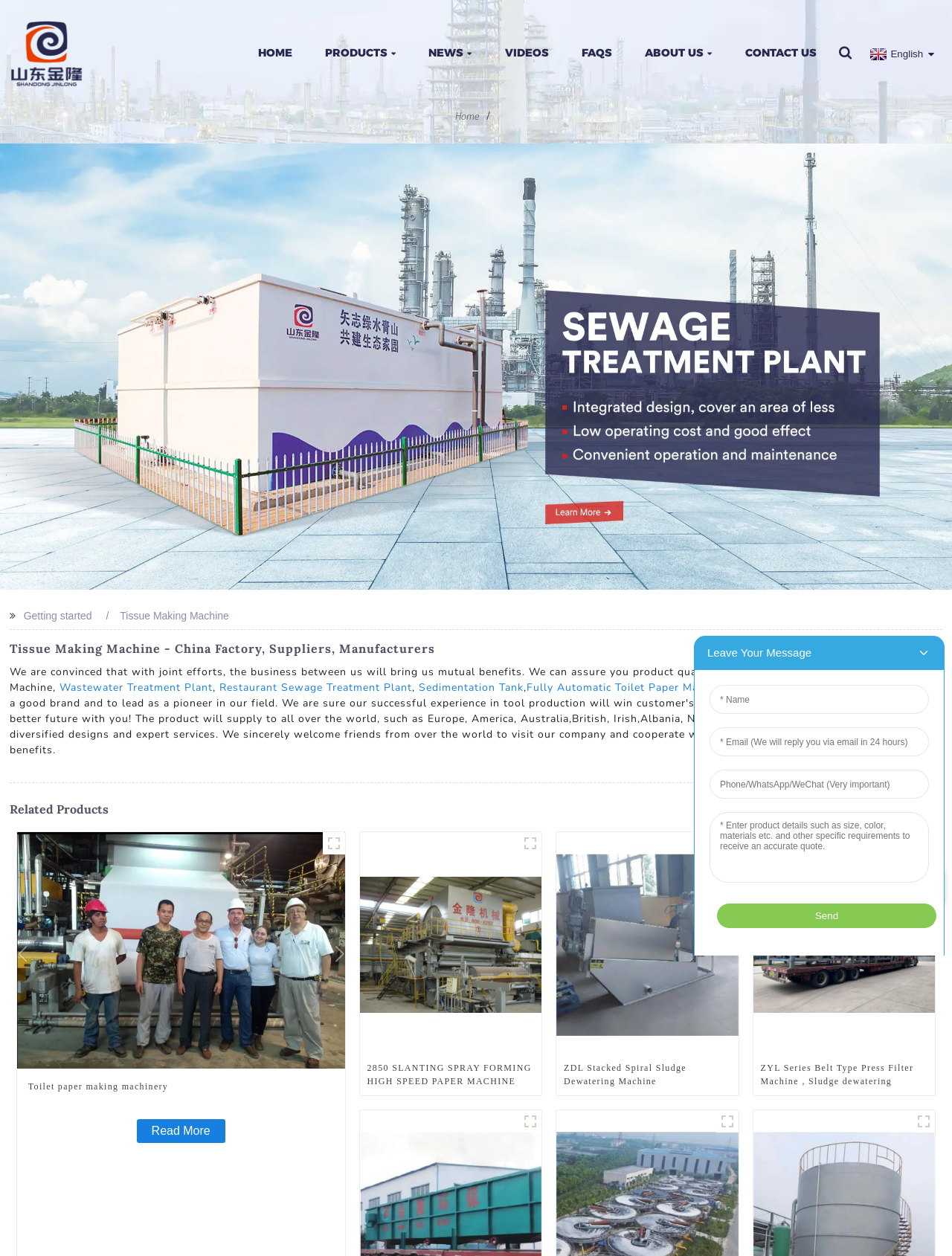Please specify the bounding box coordinates of the clickable section necessary to execute the following command: "Click the HOME link".

[0.255, 0.035, 0.323, 0.049]